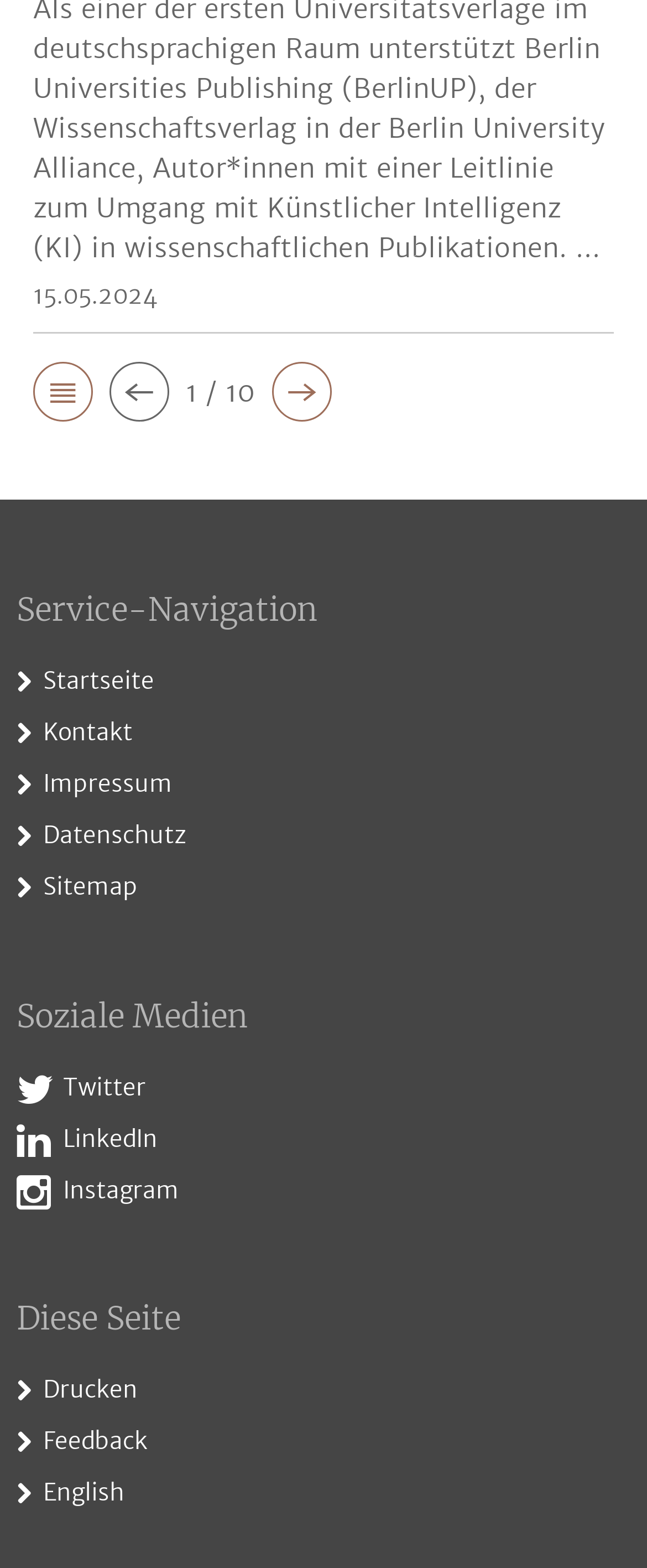Pinpoint the bounding box coordinates of the area that must be clicked to complete this instruction: "go to next page".

[0.421, 0.229, 0.513, 0.271]